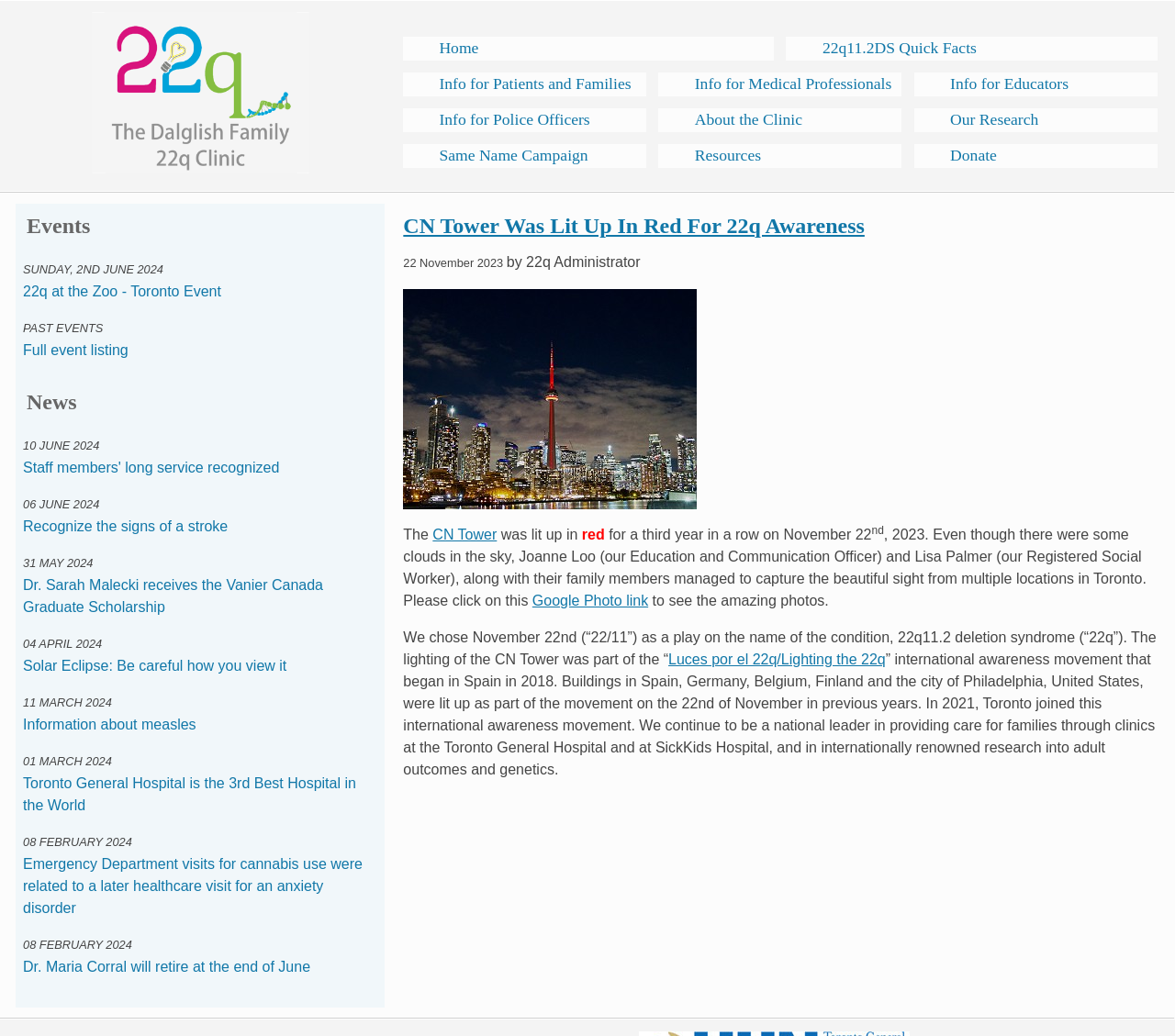Kindly respond to the following question with a single word or a brief phrase: 
What is the condition being referred to as '22q'?

22q11.2 deletion syndrome